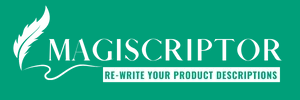Using the information in the image, could you please answer the following question in detail:
What is the focus of the service provided by MAGISCRIPTOR?

The tagline 'RE-WRITE YOUR PRODUCT DESCRIPTIONS' emphasizes the service's focus on enhancing and improving the quality of product narratives for e-commerce businesses, specifically targeting Shopify users.